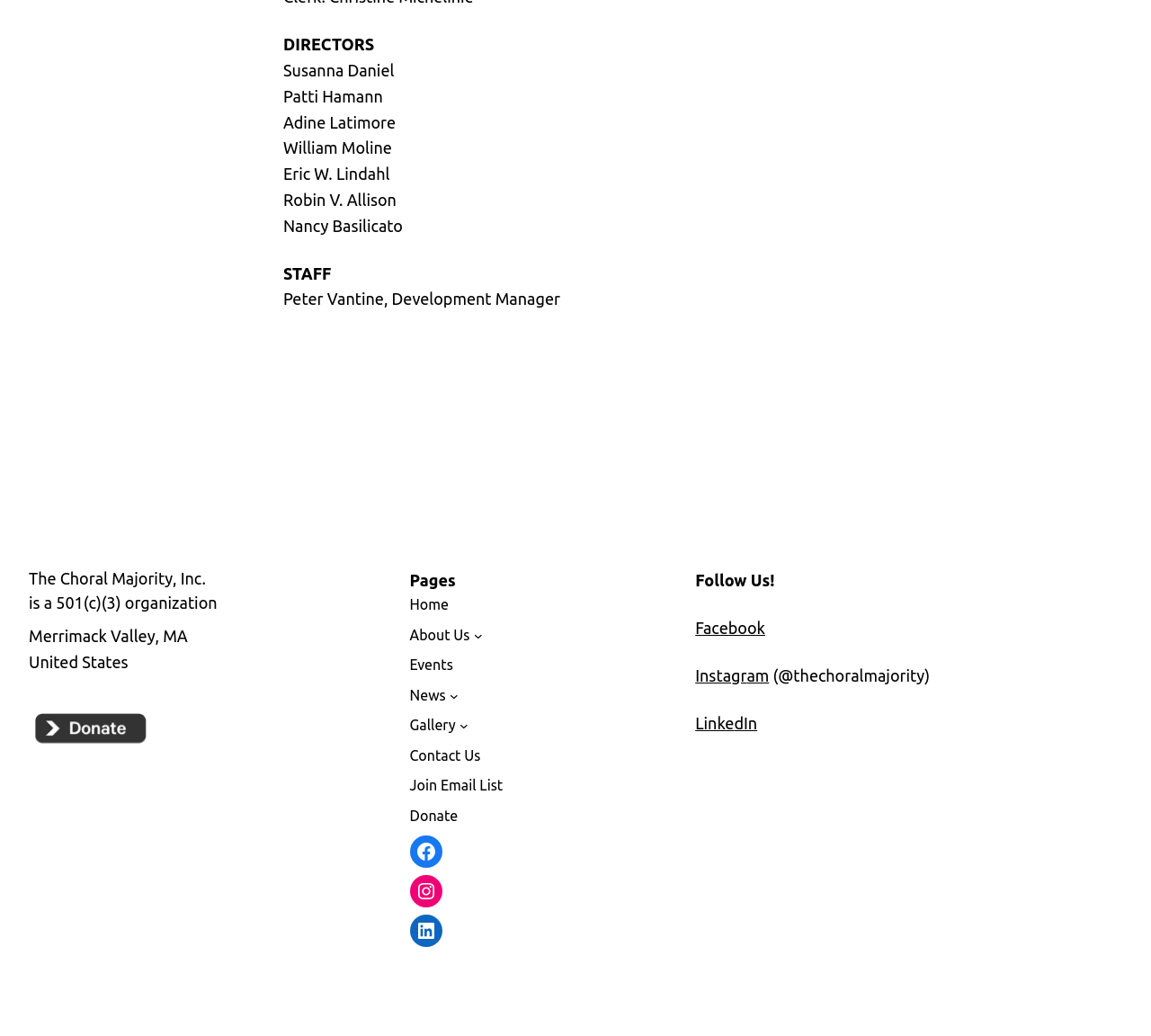Can you specify the bounding box coordinates of the area that needs to be clicked to fulfill the following instruction: "Click on the LinkedIn link"?

[0.356, 0.883, 0.384, 0.914]